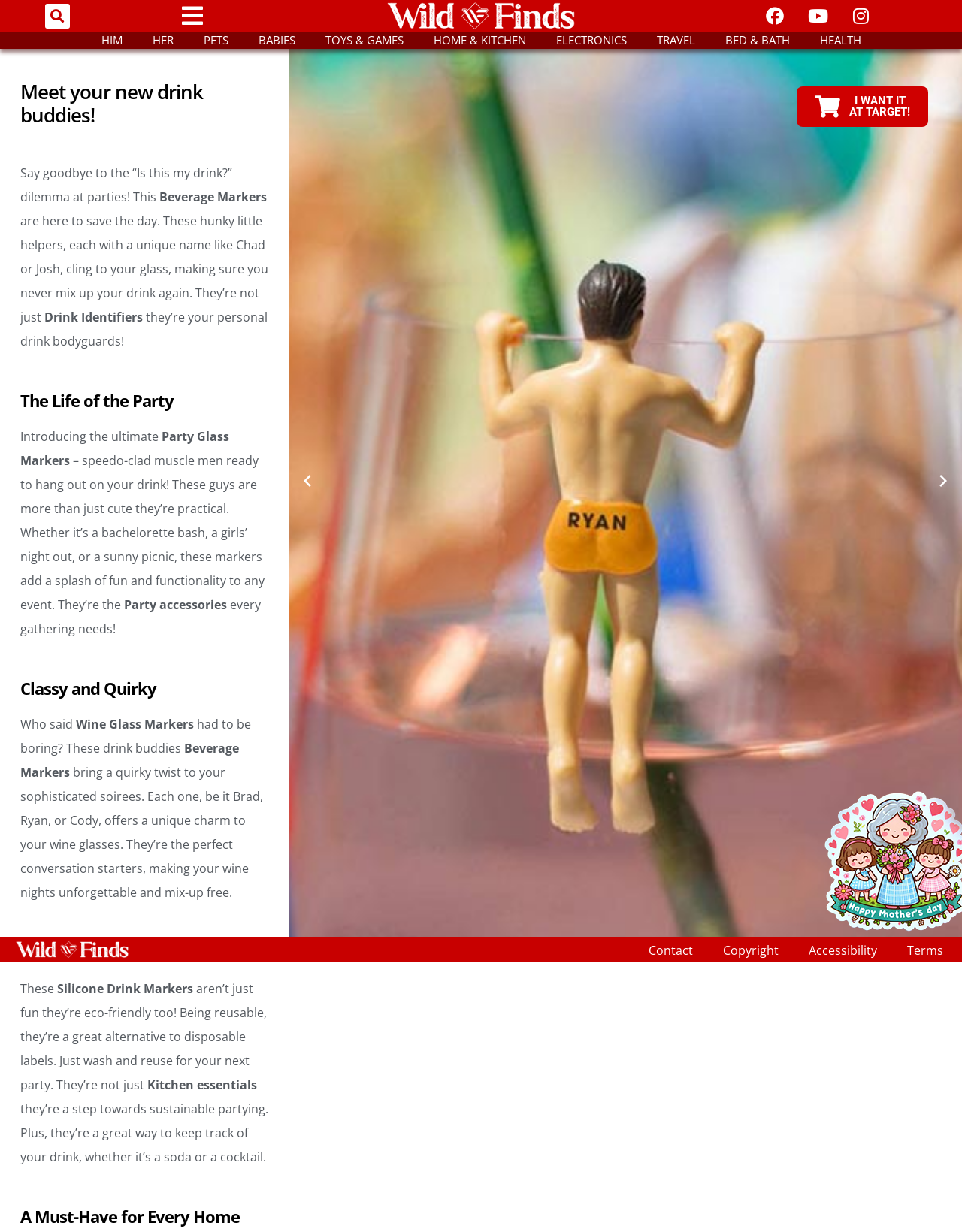What is the benefit of using the drink markers? Examine the screenshot and reply using just one word or a brief phrase.

Prevents mix-ups